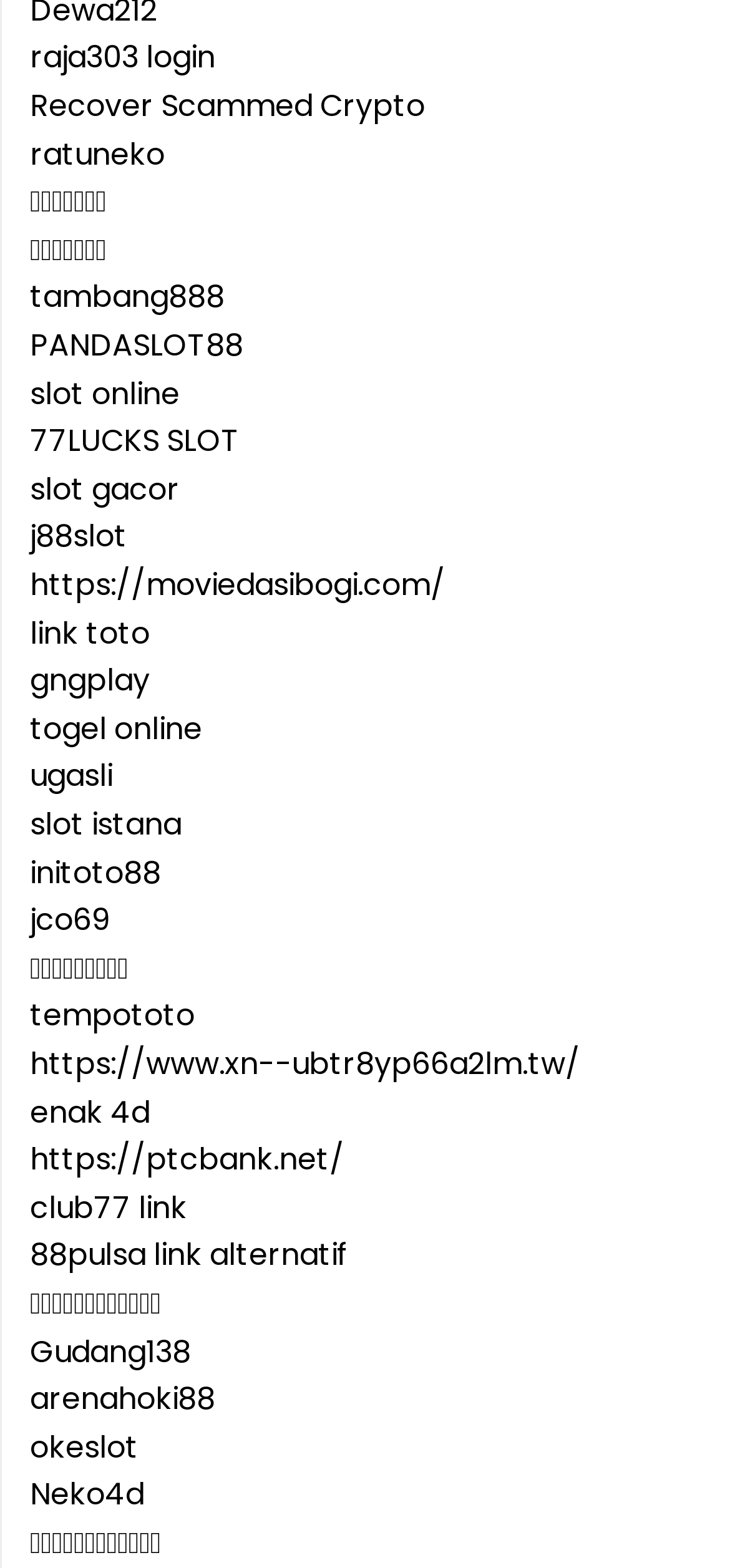How many links have a URL starting with 'https://'?
Using the image, respond with a single word or phrase.

3